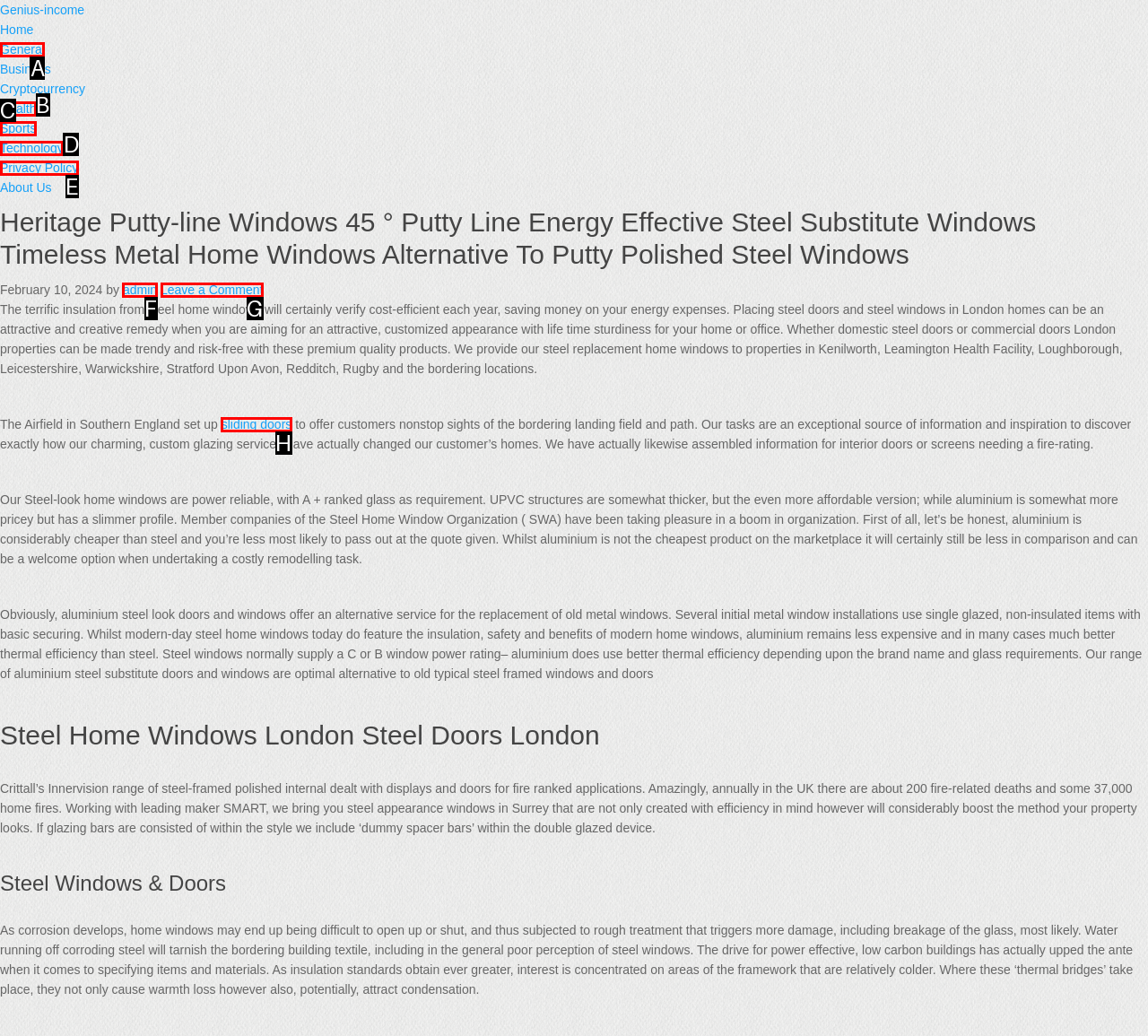Which option should I select to accomplish the task: Click on the 'Leave a Comment' link? Respond with the corresponding letter from the given choices.

G